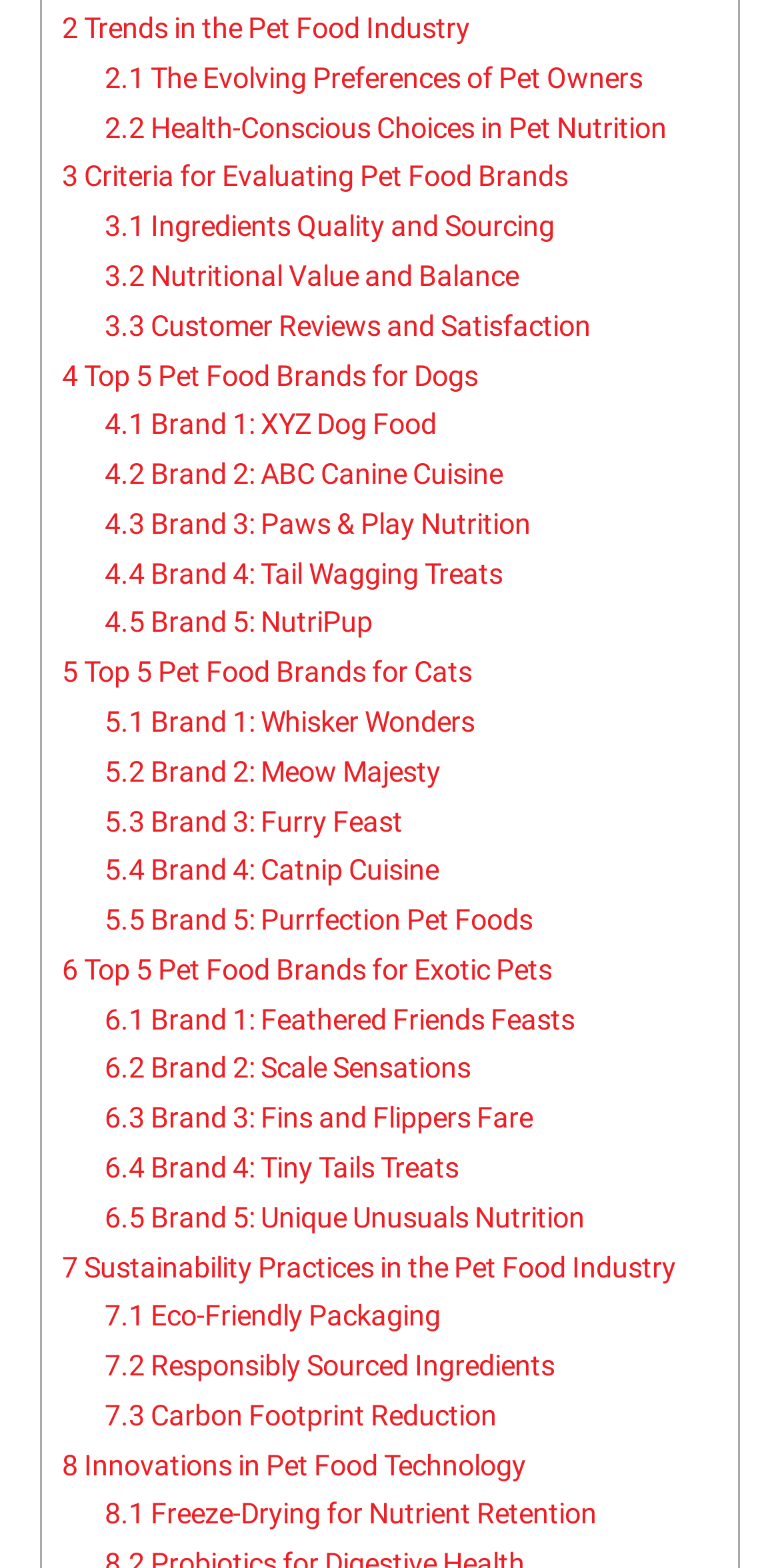Provide a one-word or short-phrase response to the question:
What is the third criterion for evaluating pet food brands?

Customer Reviews and Satisfaction